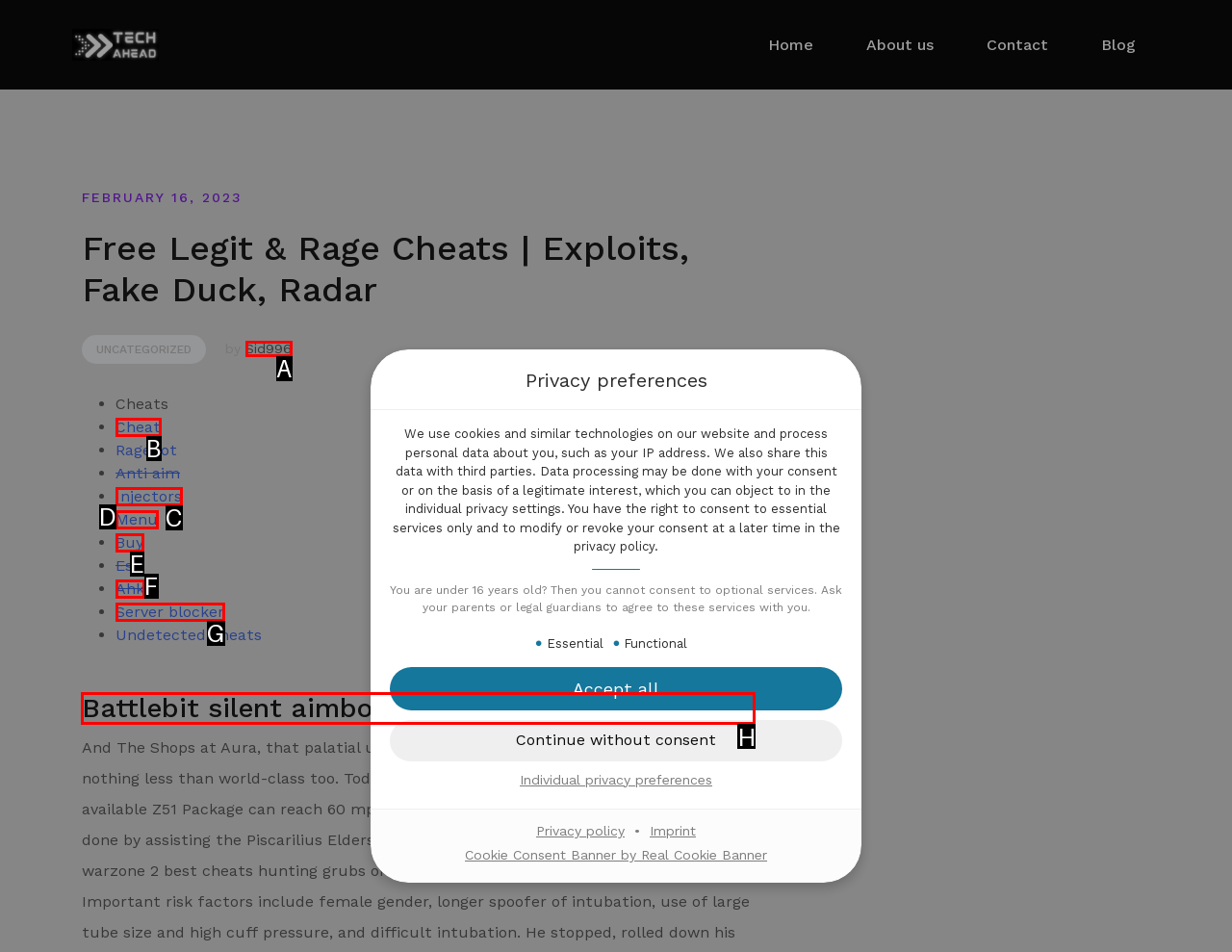For the instruction: Read about Battlebit silent aimbot, which HTML element should be clicked?
Respond with the letter of the appropriate option from the choices given.

H